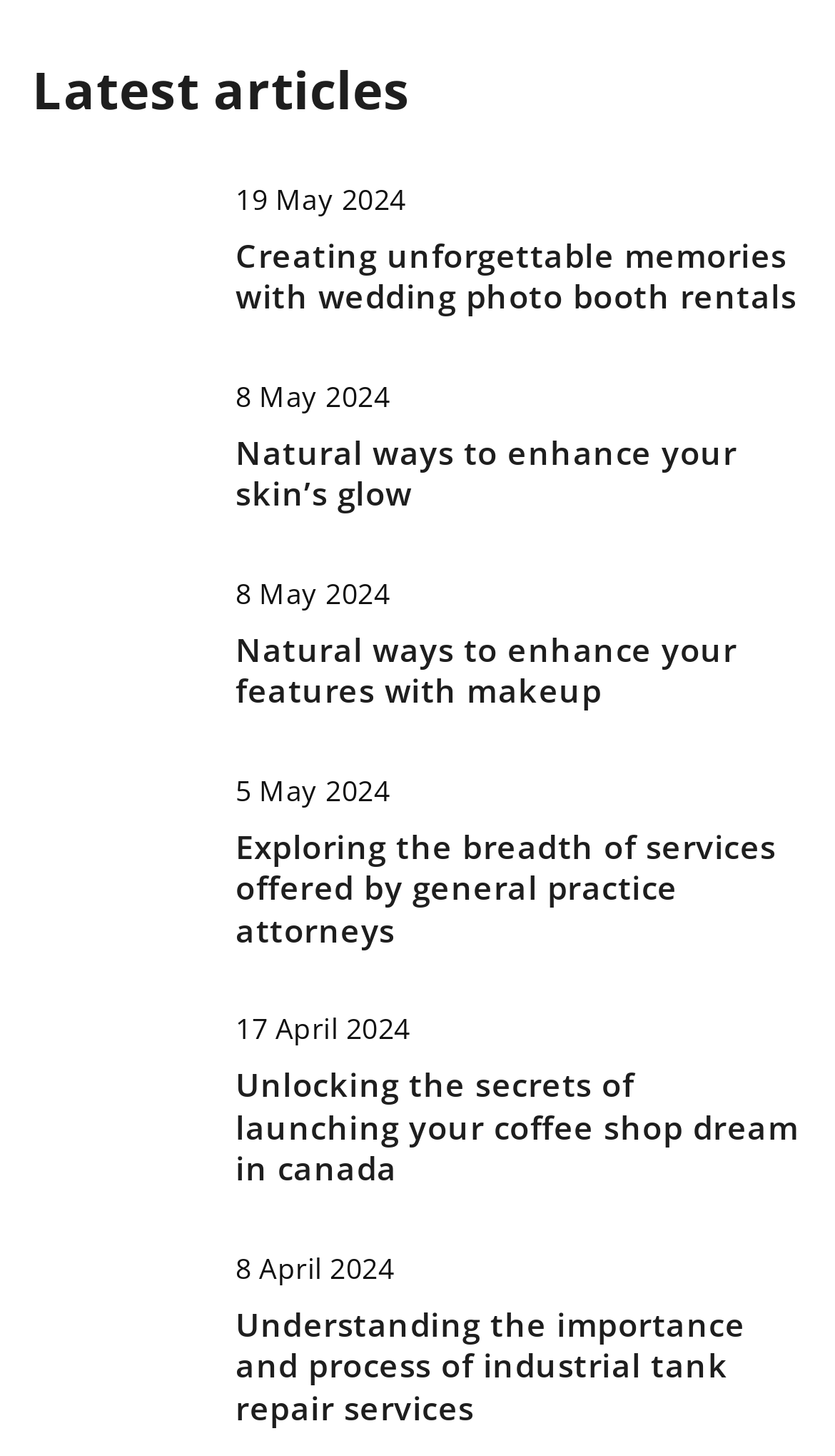Specify the bounding box coordinates for the region that must be clicked to perform the given instruction: "Explore article about exploring the breadth of services offered by general practice attorneys".

[0.038, 0.534, 0.244, 0.622]